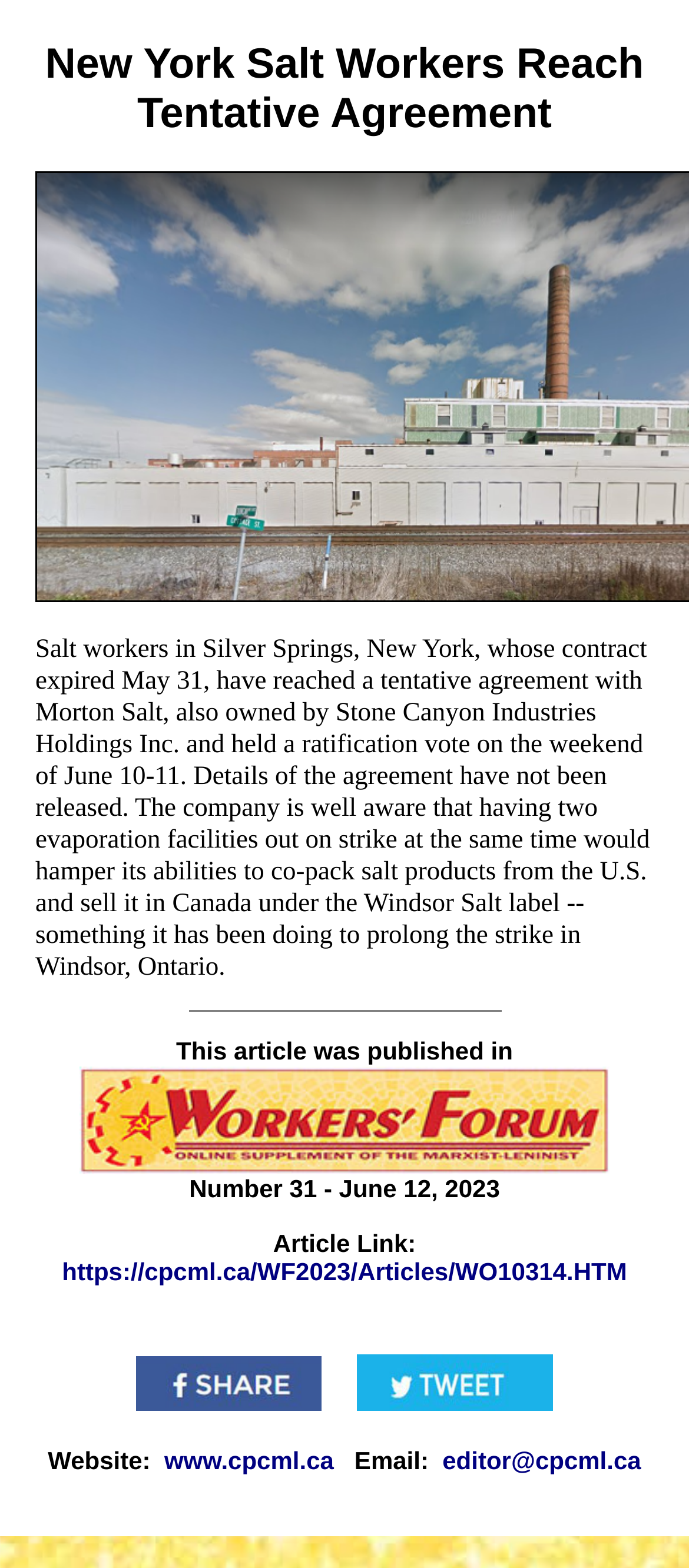What is the date of the article?
Based on the image, give a concise answer in the form of a single word or short phrase.

June 12, 2023